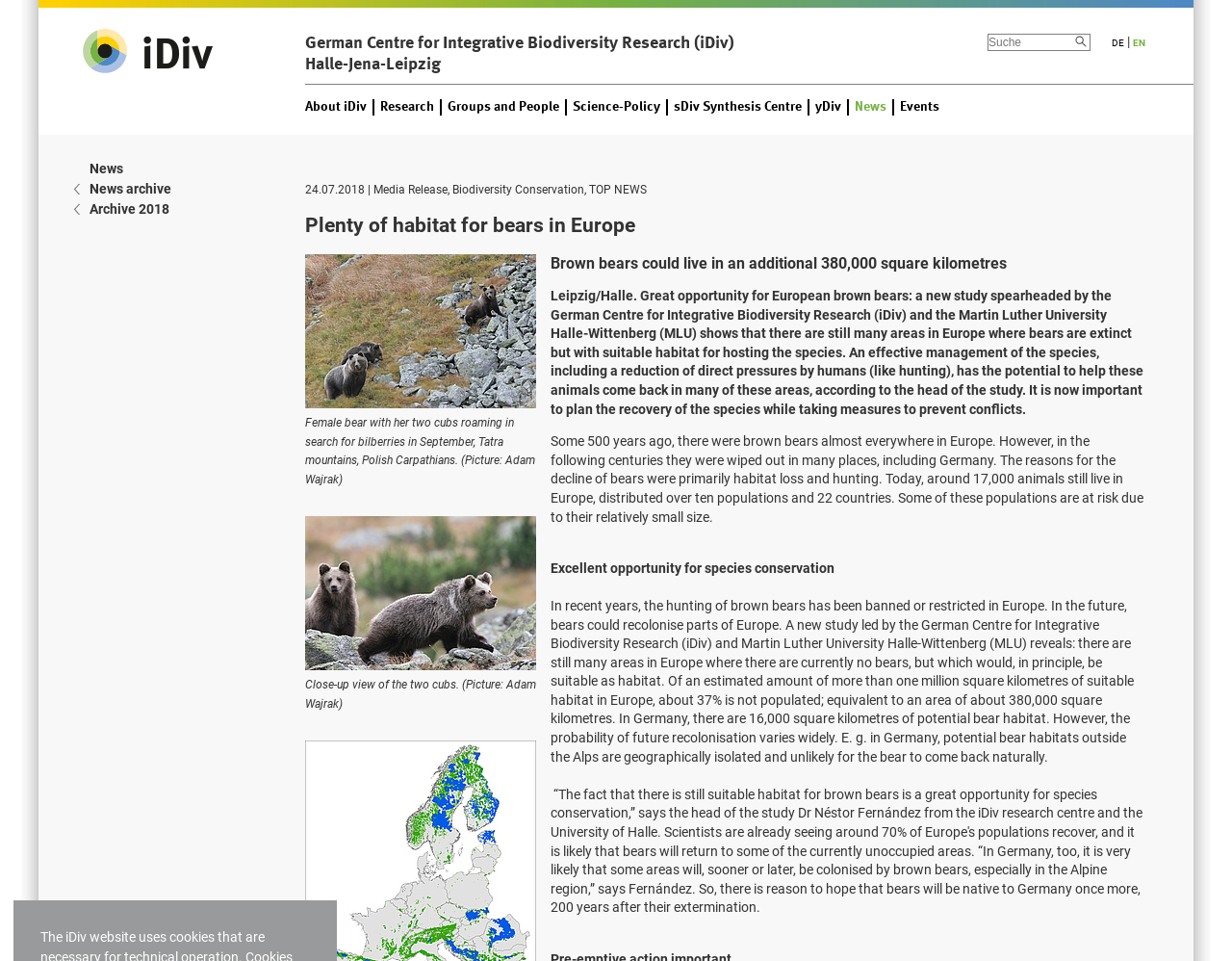Based on the image, give a detailed response to the question: What is the name of the research center?

The name of the research center is mentioned in the static text 'German Centre for Integrative Biodiversity Research (iDiv)' at the top of the webpage.